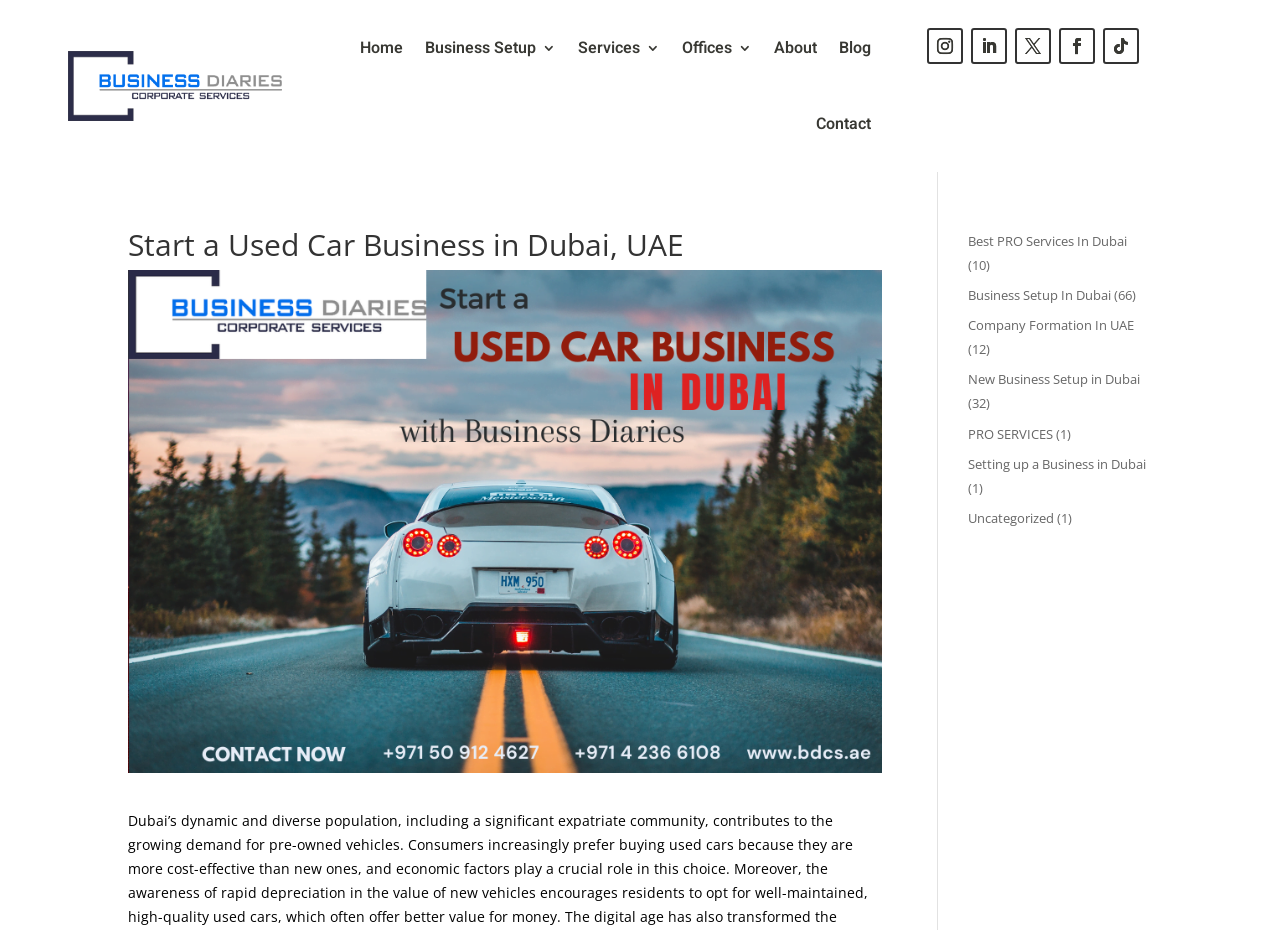Locate the bounding box of the UI element described in the following text: "New Business Setup in Dubai".

[0.756, 0.398, 0.891, 0.418]